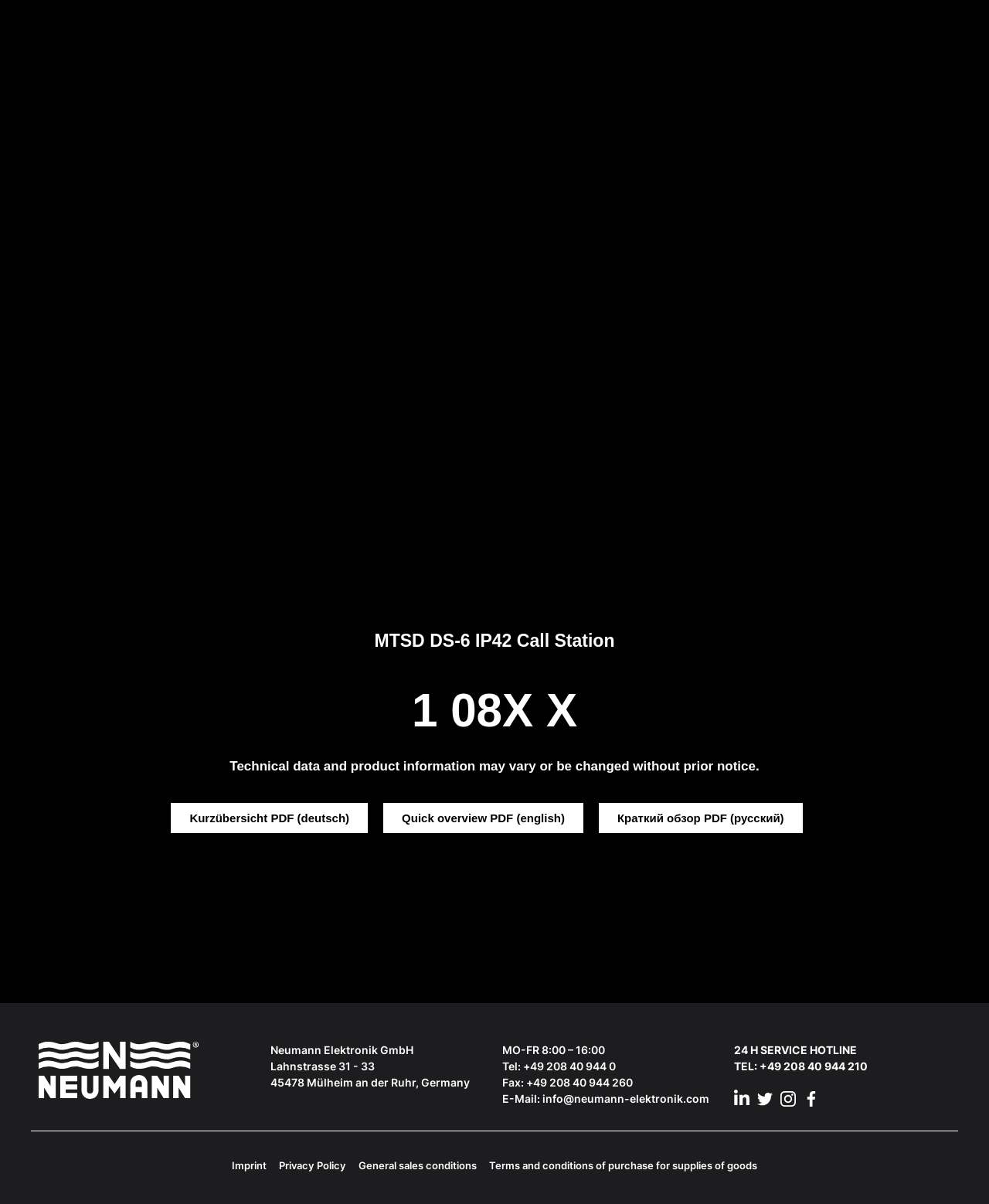What is the name of the product?
Kindly offer a detailed explanation using the data available in the image.

The product name can be found in the StaticText element with the text 'MTSD DS-6 IP42 Call Station' which is a child of the generic element 'Page 5'.